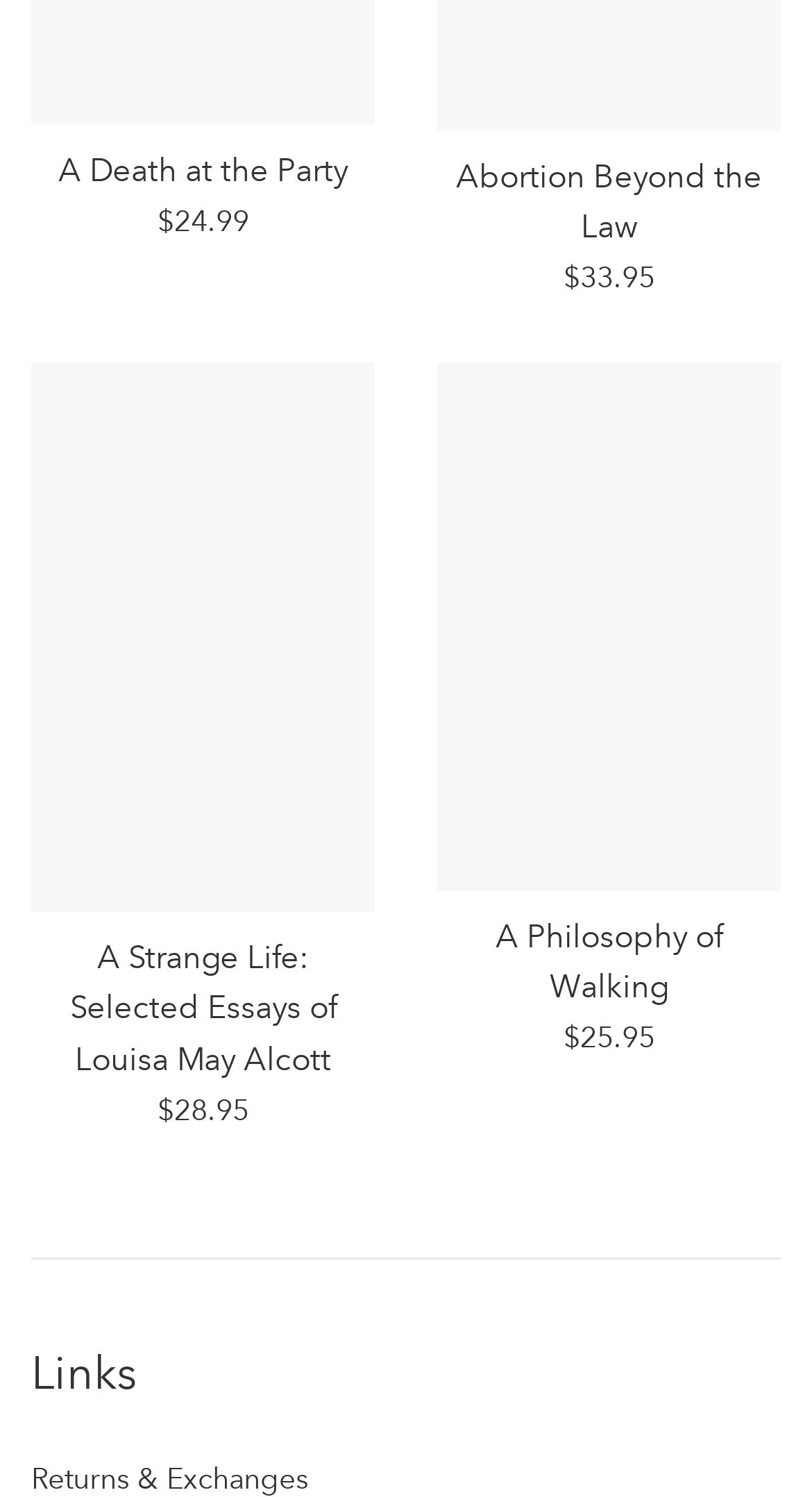What is the title of the second book?
Based on the image, give a concise answer in the form of a single word or short phrase.

Abortion Beyond the Law